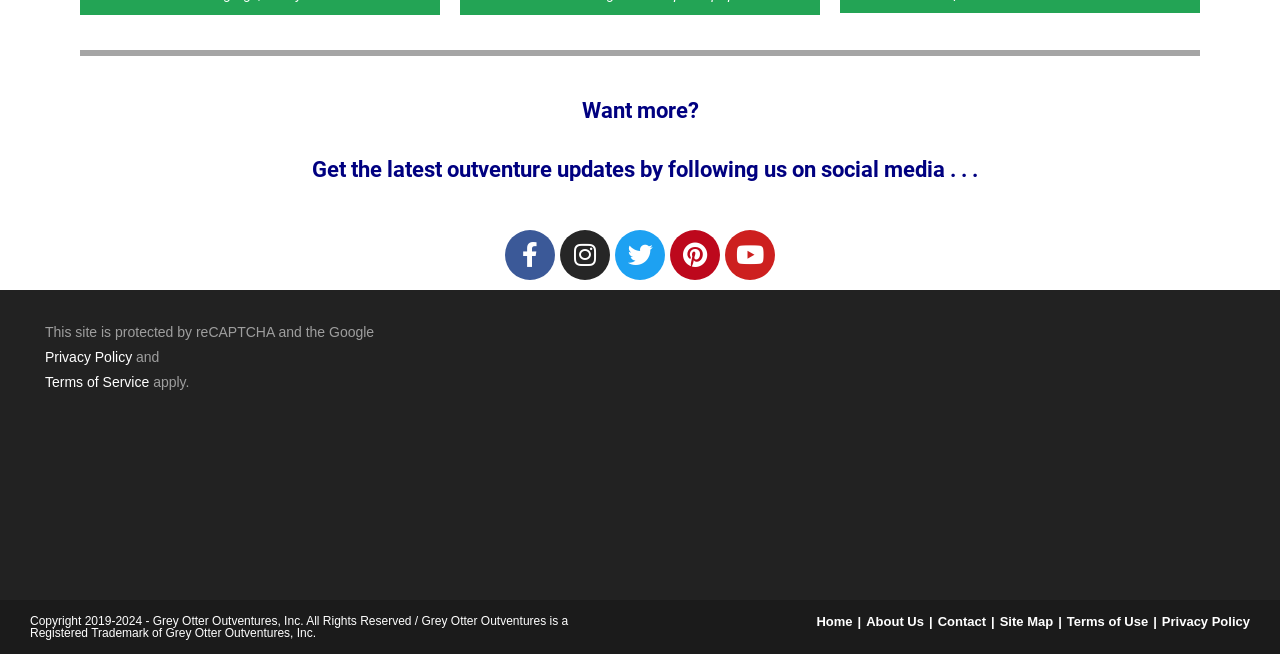What is the purpose of reCAPTCHA on this site?
Using the visual information, respond with a single word or phrase.

To protect the site